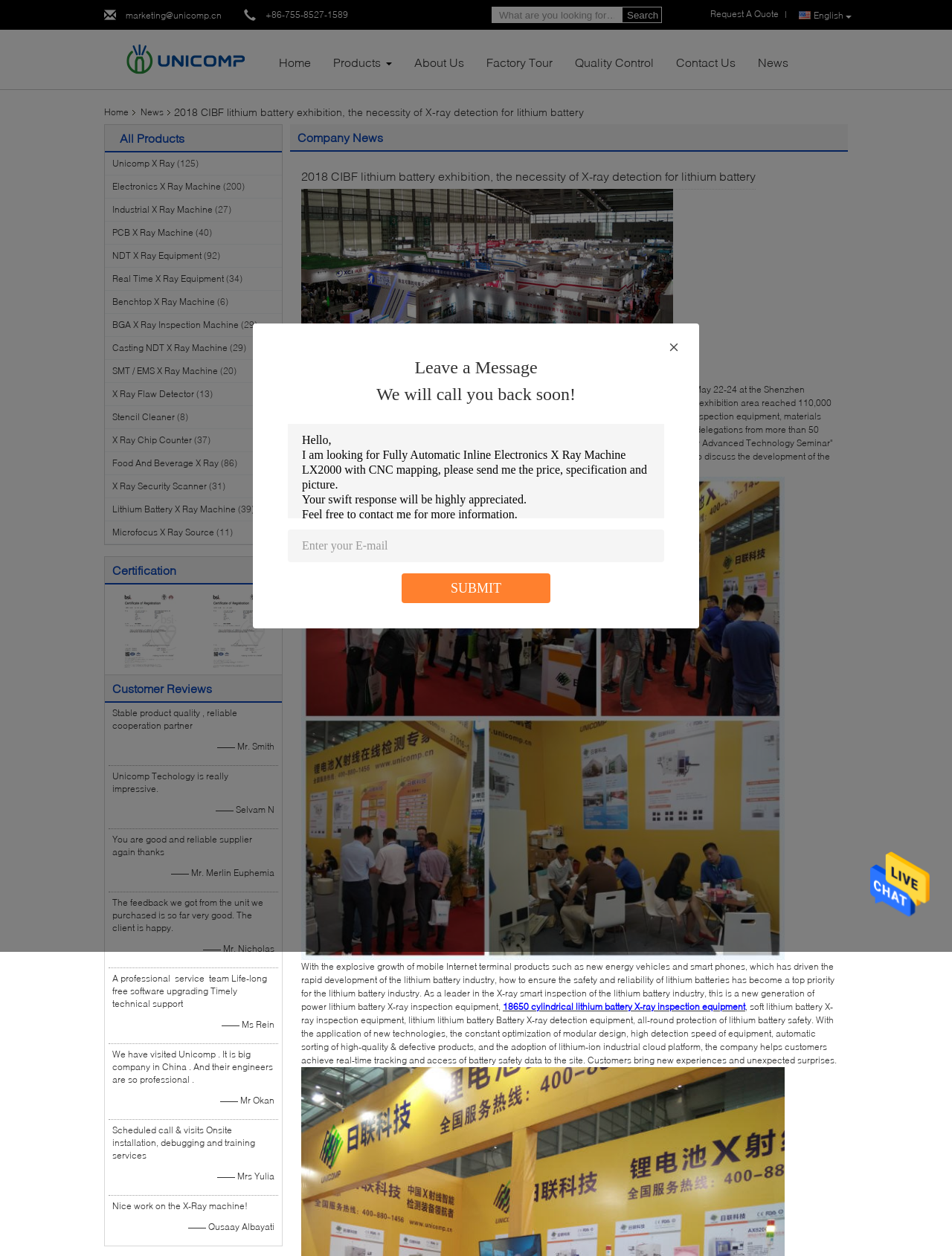From the details in the image, provide a thorough response to the question: What do customers say about the company?

The webpage contains a 'Customer Reviews' section that lists several positive reviews from customers, indicating that they have had a good experience with the company.